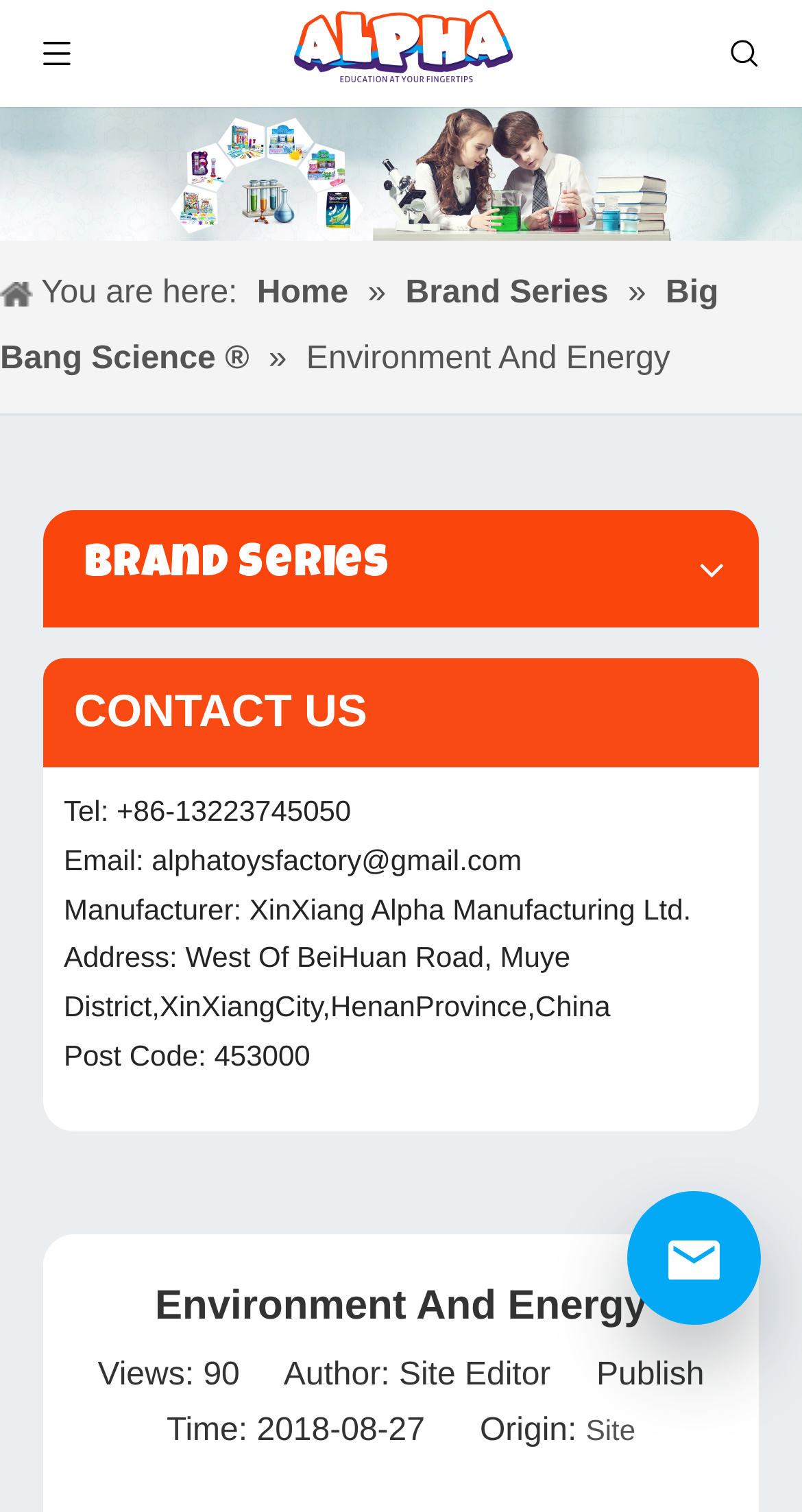Find the bounding box coordinates for the HTML element described as: "Brand Series". The coordinates should consist of four float values between 0 and 1, i.e., [left, top, right, bottom].

[0.506, 0.182, 0.77, 0.205]